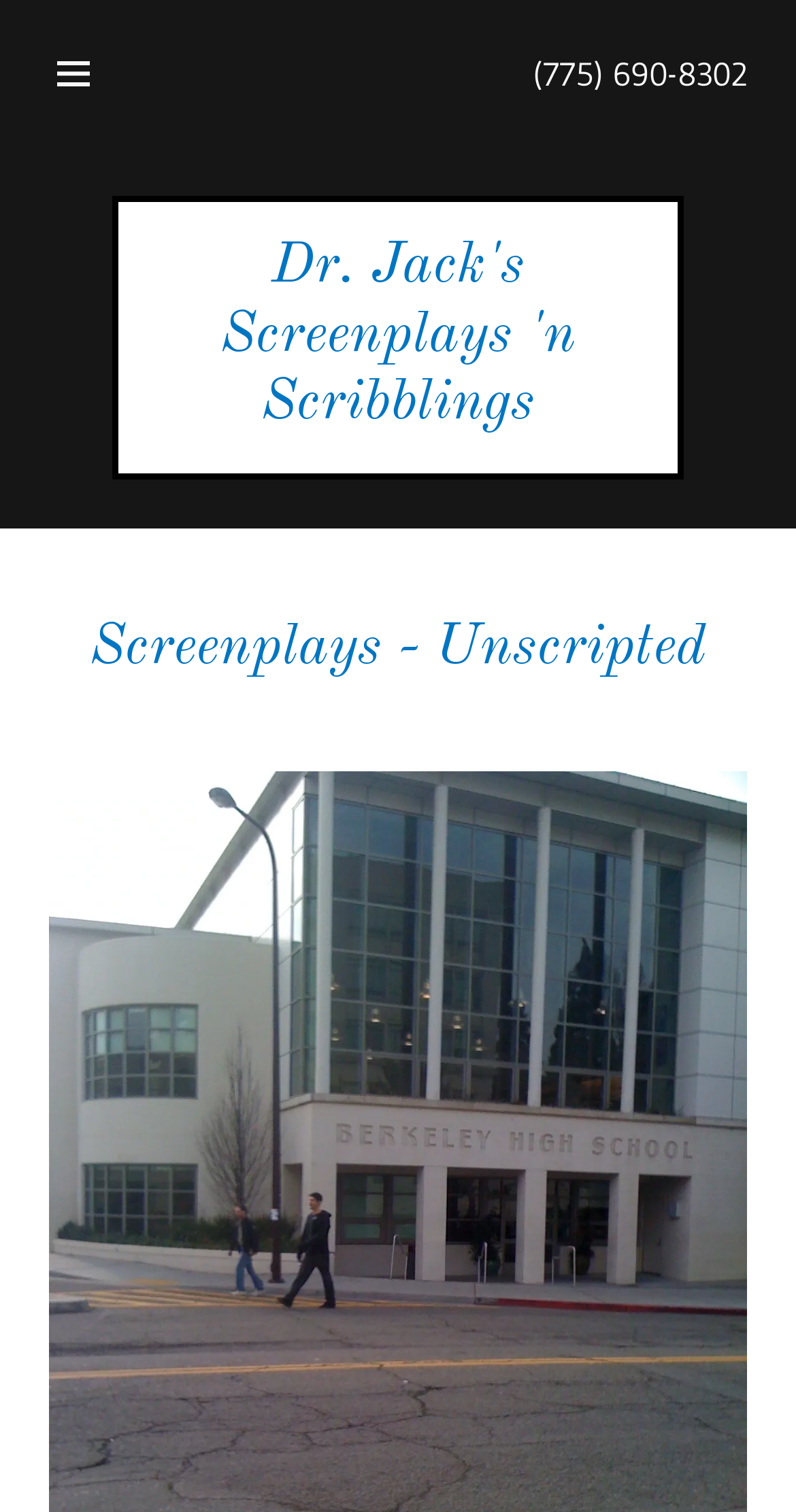Respond with a single word or phrase to the following question:
What is the second menu item?

SCREENPLAYS